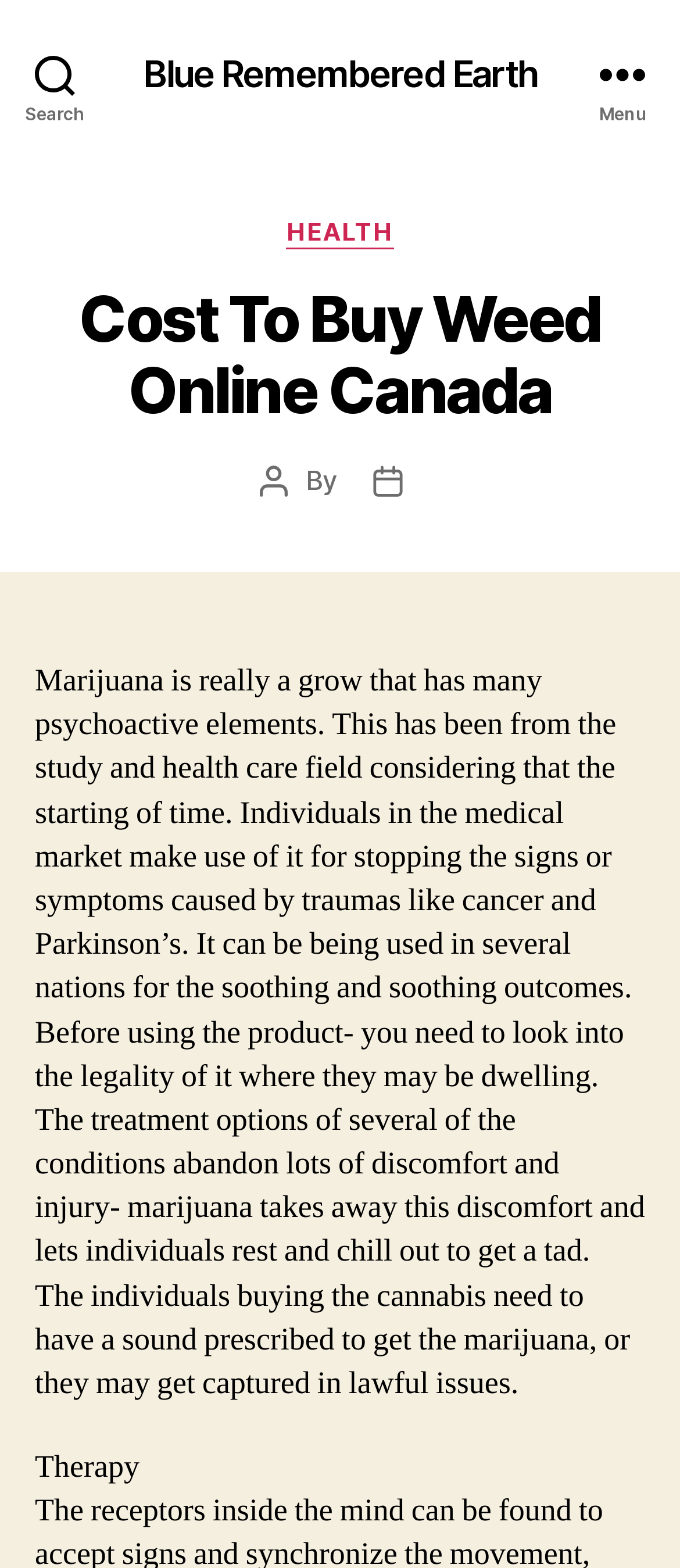What is the purpose of marijuana?
Look at the image and answer the question using a single word or phrase.

Medical use